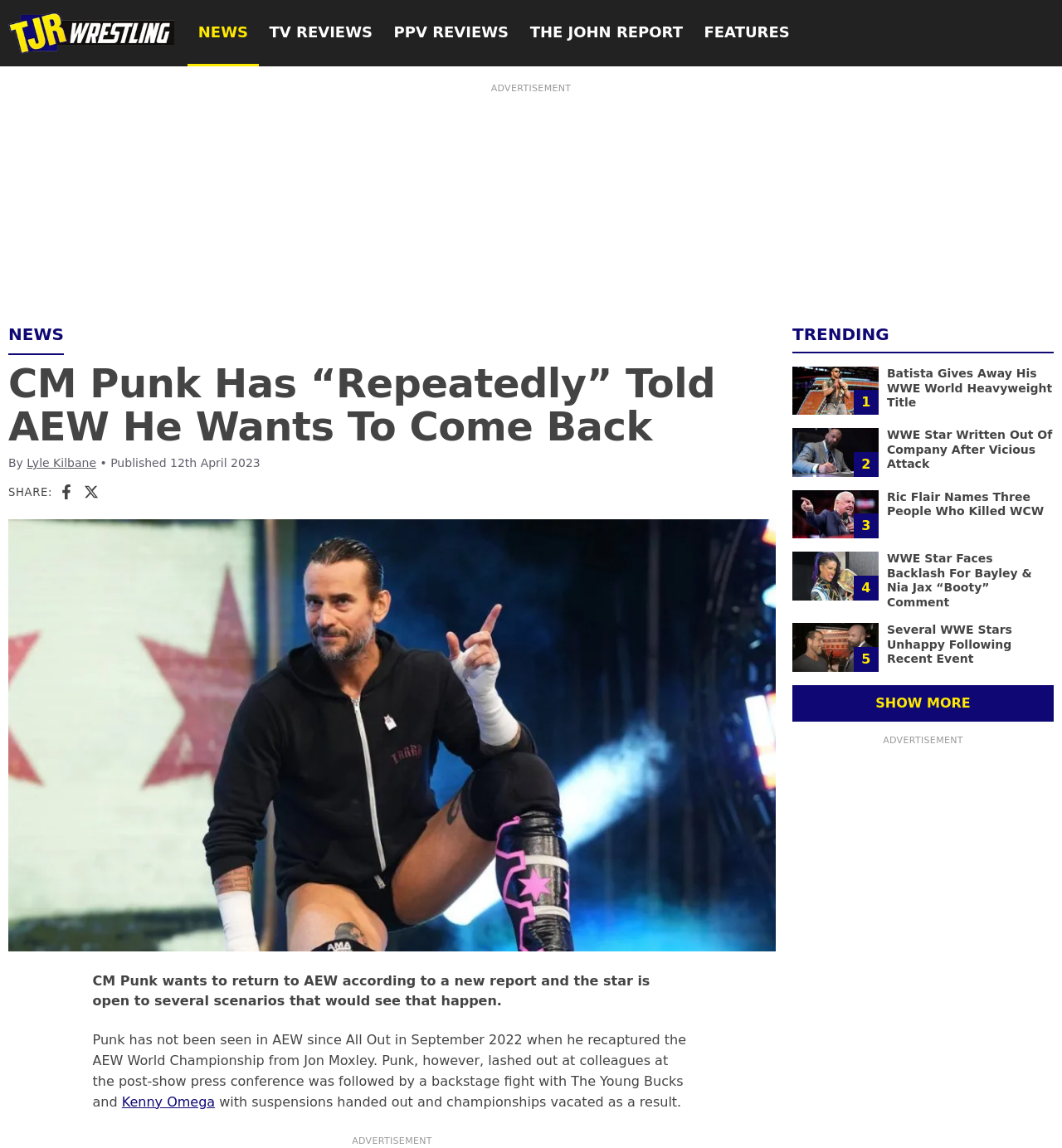Write an elaborate caption that captures the essence of the webpage.

This webpage appears to be a news article about professional wrestling, specifically about CM Punk's potential return to AEW. At the top, there is a logo of TJR Wrestling, a link to the website's homepage, and a navigation menu with links to different sections such as NEWS, TV REVIEWS, PPV REVIEWS, THE JOHN REPORT, and FEATURES.

Below the navigation menu, there is a header section with a title "CM Punk Has “Repeatedly” Told AEW He Wants To Come Back" and a byline indicating the author, Lyle Kilbane, and the publication date, April 12th, 2023. To the right of the byline, there are social media sharing links for Facebook and X.

The main content of the article is an image of CM Punk with his hand up, followed by a block of text discussing his potential return to AEW and the circumstances surrounding his departure. The text mentions that Punk has not been seen in AEW since September 2022 and that he had a backstage fight with The Young Bucks and Kenny Omega.

On the right side of the page, there is a trending section with five news articles, each with a heading, an image, and a link to the full article. The articles are about various WWE-related topics, including Batista giving away his WWE World Heavyweight Title, a WWE star being written out of the company after a vicious attack, Ric Flair naming three people who killed WCW, a WWE star facing backlash for a comment about Bayley and Nia Jax, and several WWE stars being unhappy following a recent event. At the bottom of the trending section, there is a "SHOW MORE" button to expand the list of trending stories.